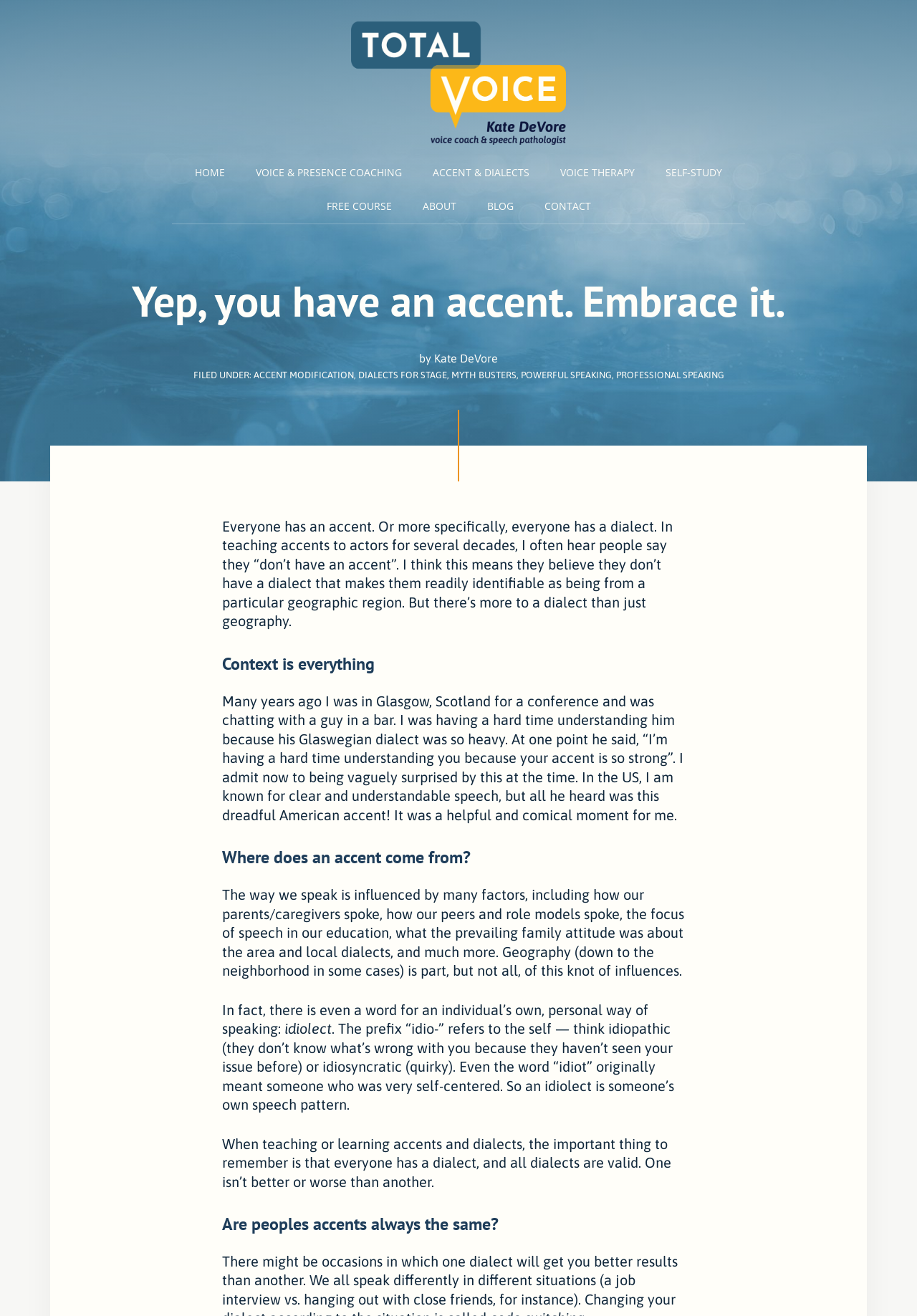Determine the main heading text of the webpage.

Yep, you have an accent. Embrace it.